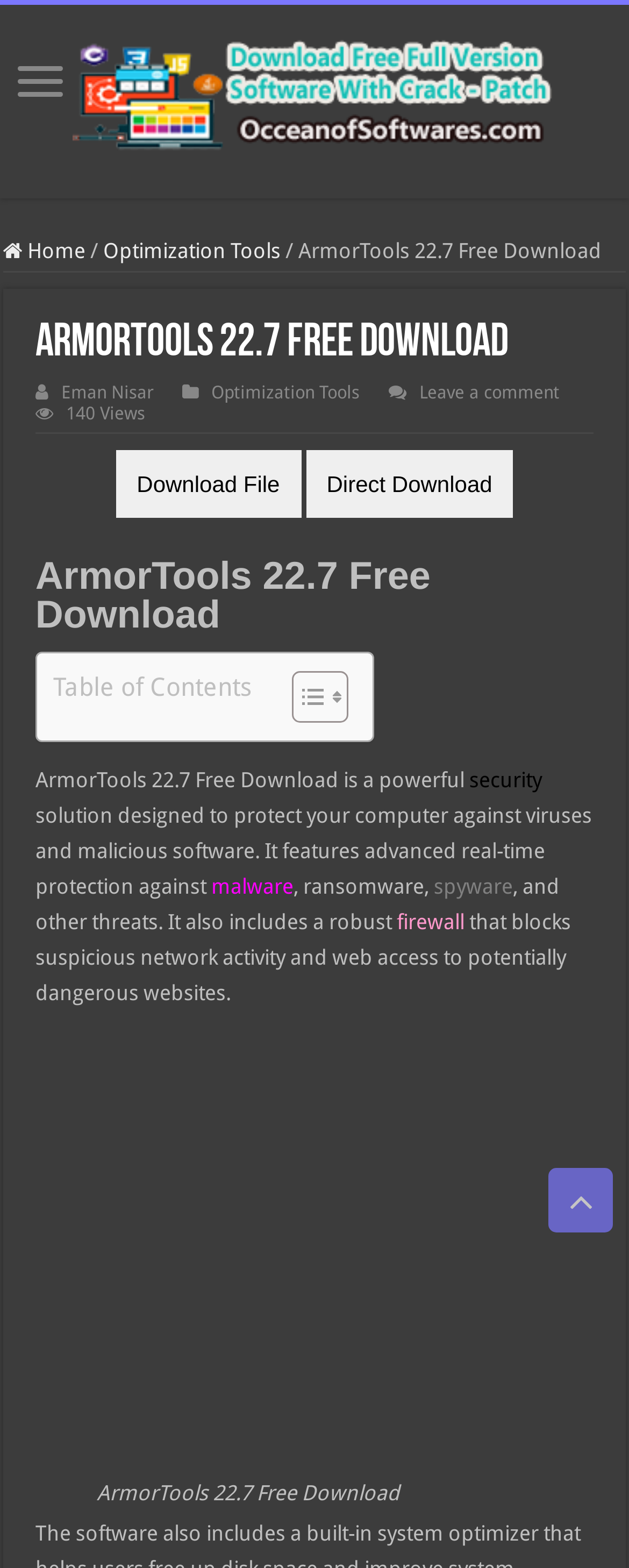What is the purpose of ArmorTools 22.7?
Utilize the information in the image to give a detailed answer to the question.

The purpose of ArmorTools 22.7 can be inferred from the text 'ArmorTools 22.7 Free Download is a powerful security solution designed to protect your computer against viruses and malicious software.' which describes the software as a security solution that protects against viruses and malicious software.